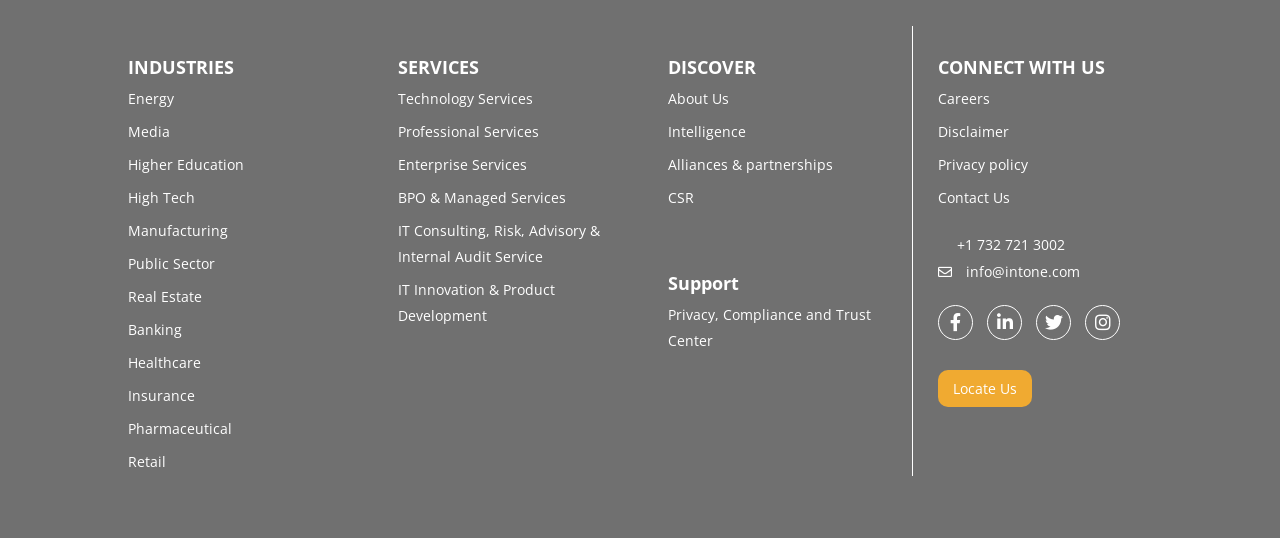How many social media icons are there?
Give a thorough and detailed response to the question.

There are 4 social media icons because there are 4 links with Unicode characters '', '', '', and '' under the 'CONNECT WITH US' heading, which are commonly used as social media icons.